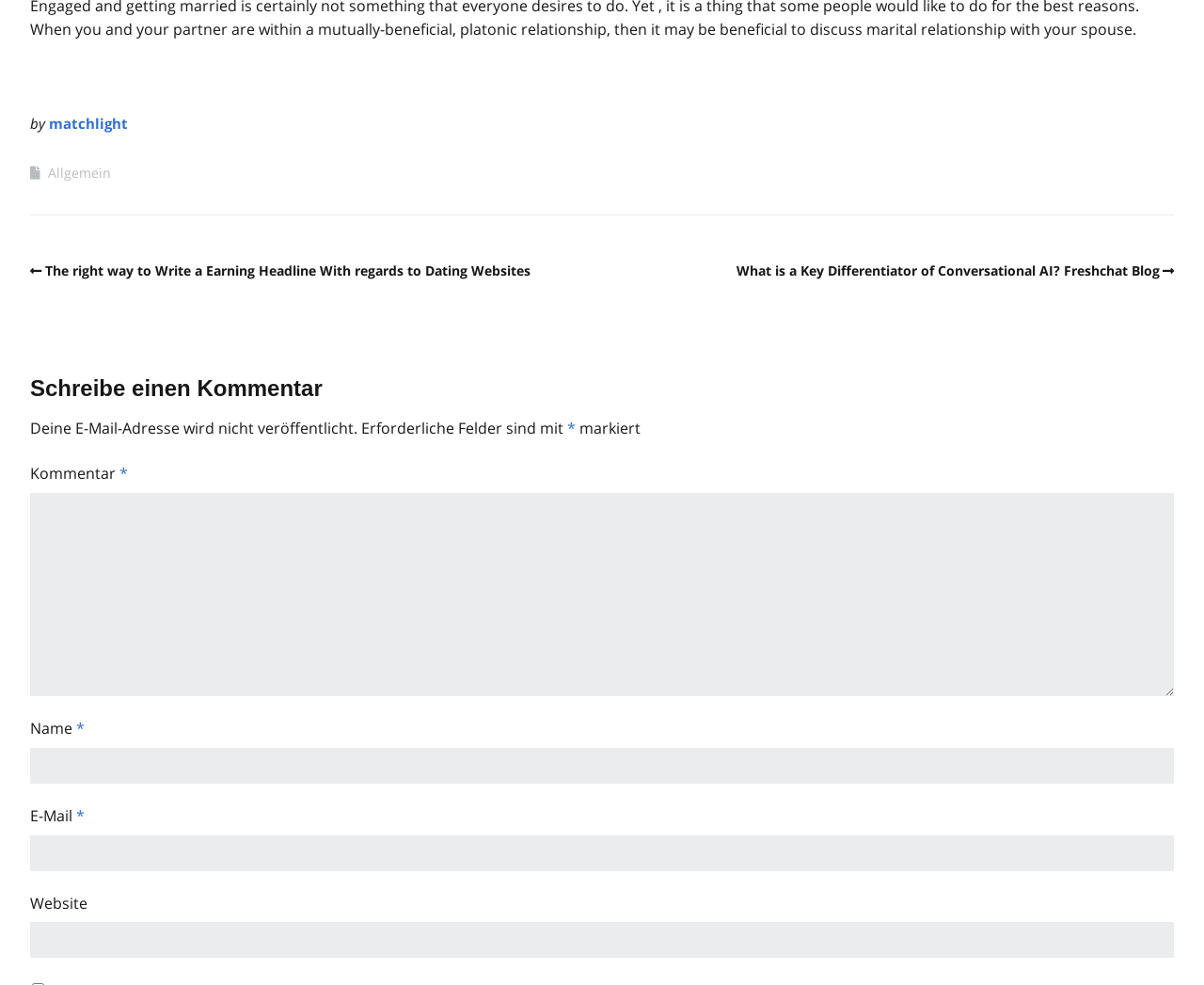Identify the bounding box coordinates of the area that should be clicked in order to complete the given instruction: "Provide your email address". The bounding box coordinates should be four float numbers between 0 and 1, i.e., [left, top, right, bottom].

[0.025, 0.848, 0.975, 0.884]